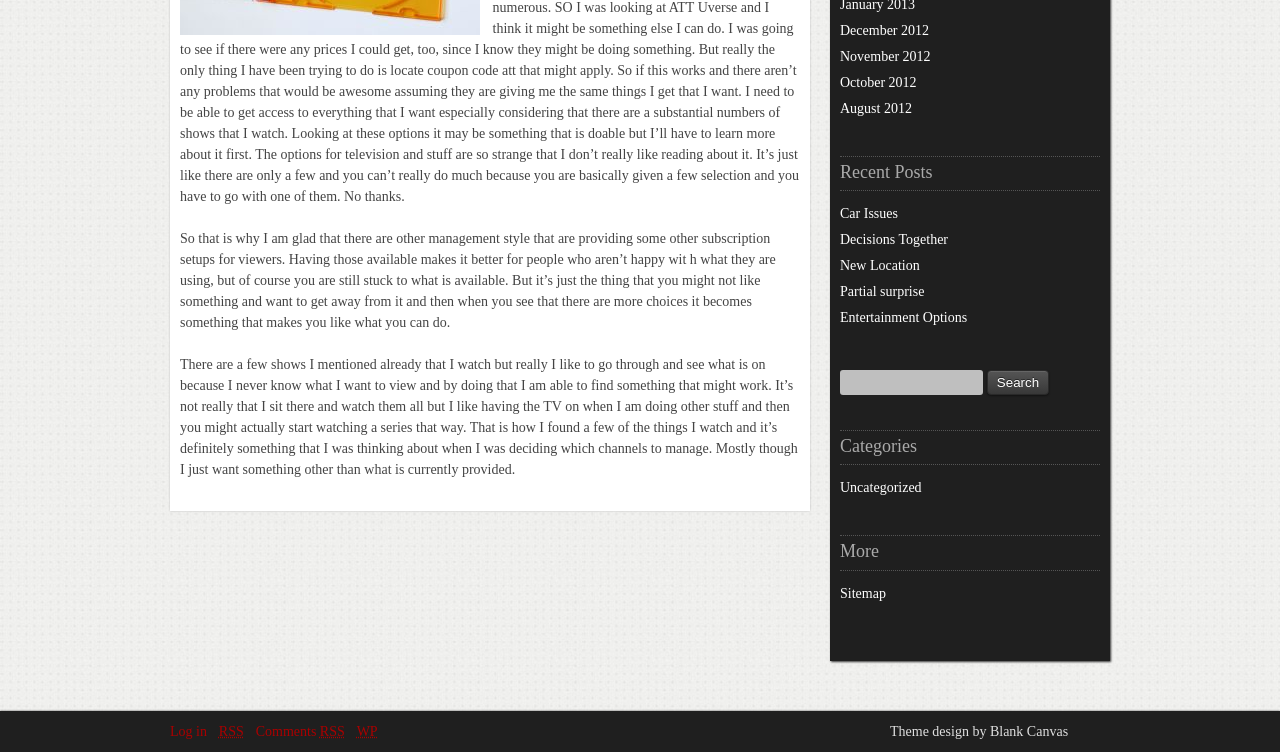Return the bounding box coordinates of the UI element that corresponds to this description: "Sitemap". The coordinates must be given as four float numbers in the range of 0 and 1, [left, top, right, bottom].

[0.656, 0.779, 0.692, 0.799]